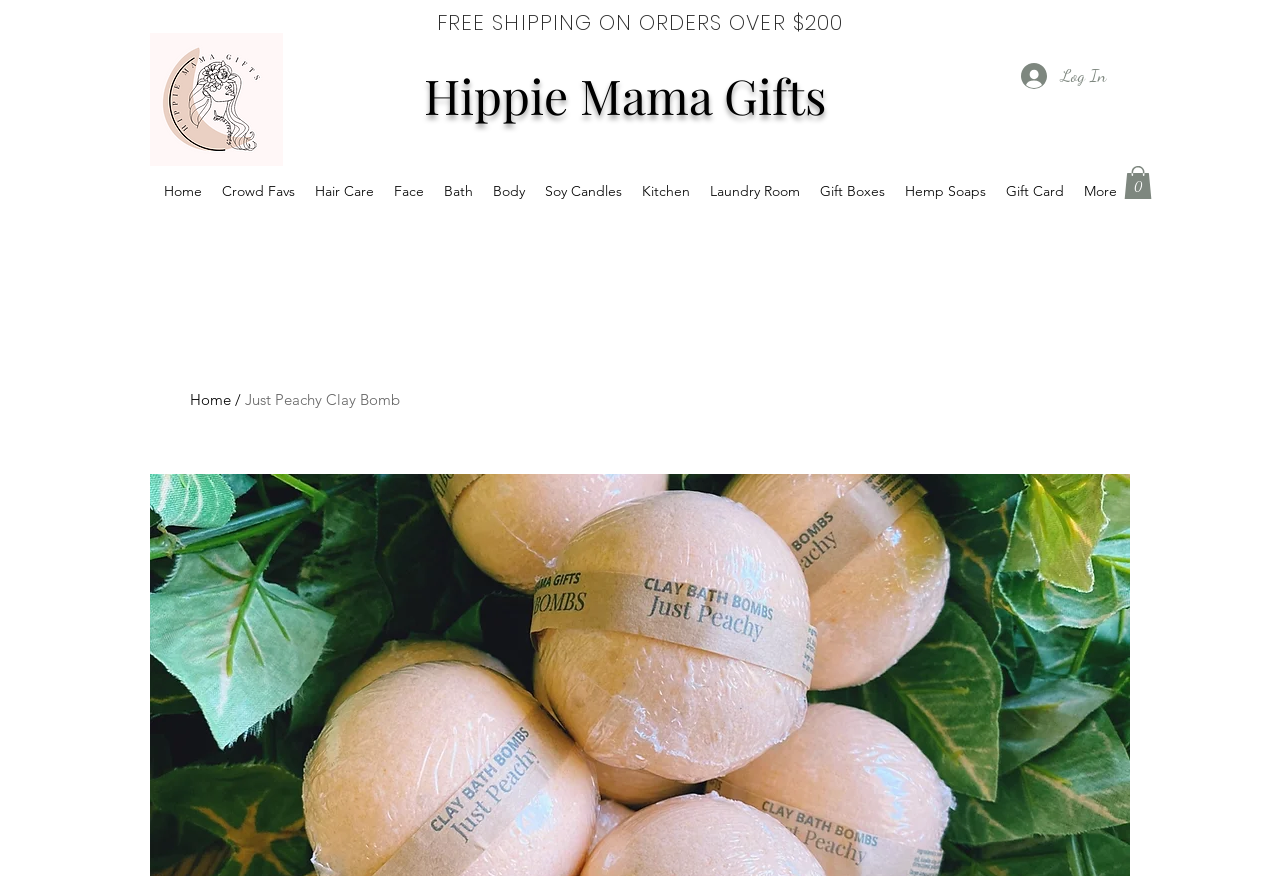What is the logo of the website?
Please answer the question with a detailed and comprehensive explanation.

The webpage has an image with the alt text 'Hippie Mama Logo (1).png', which suggests that the logo of the website is the Hippie Mama Logo.